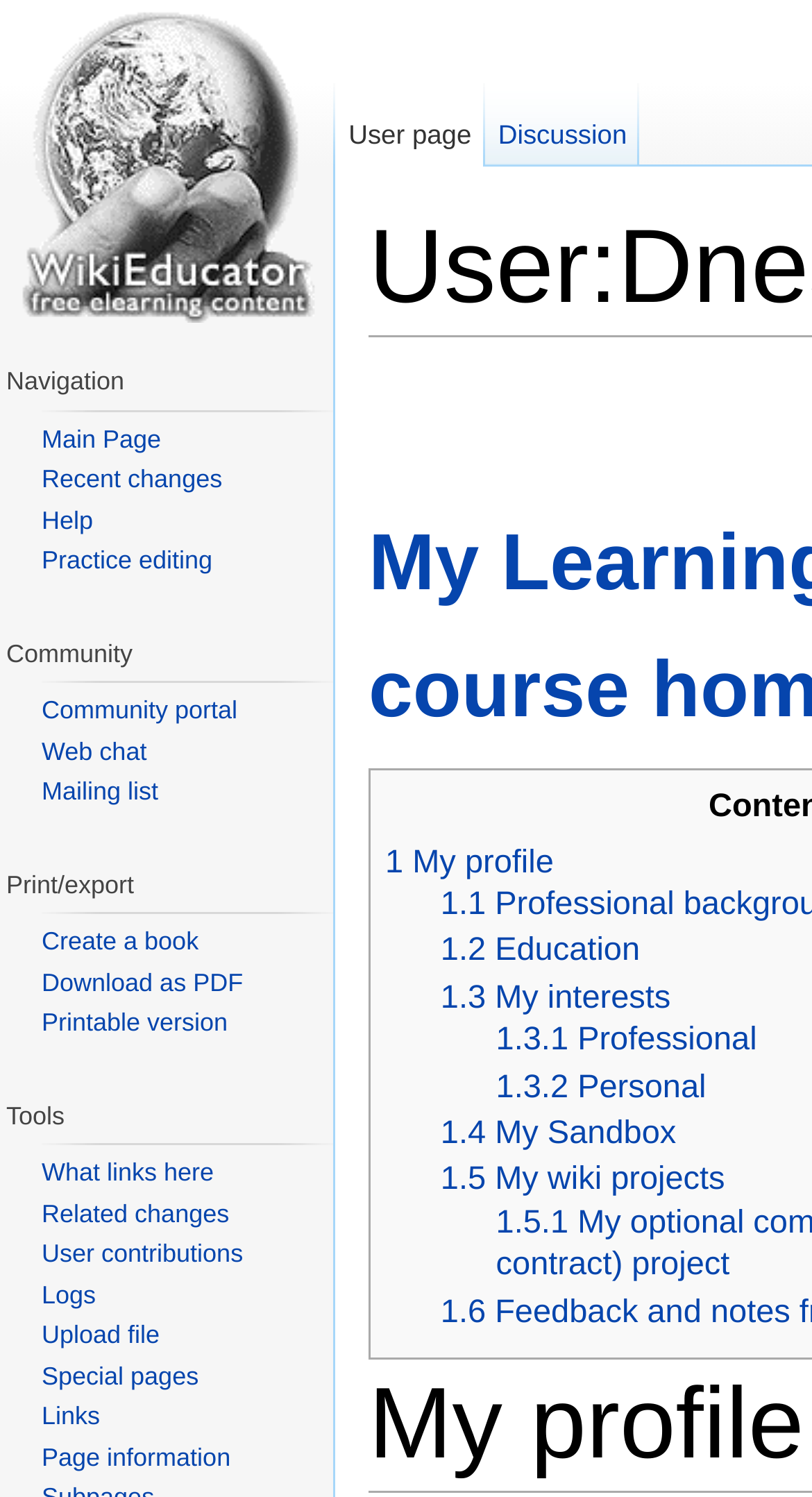Locate the bounding box coordinates of the element that should be clicked to execute the following instruction: "View recent changes".

[0.051, 0.31, 0.274, 0.33]